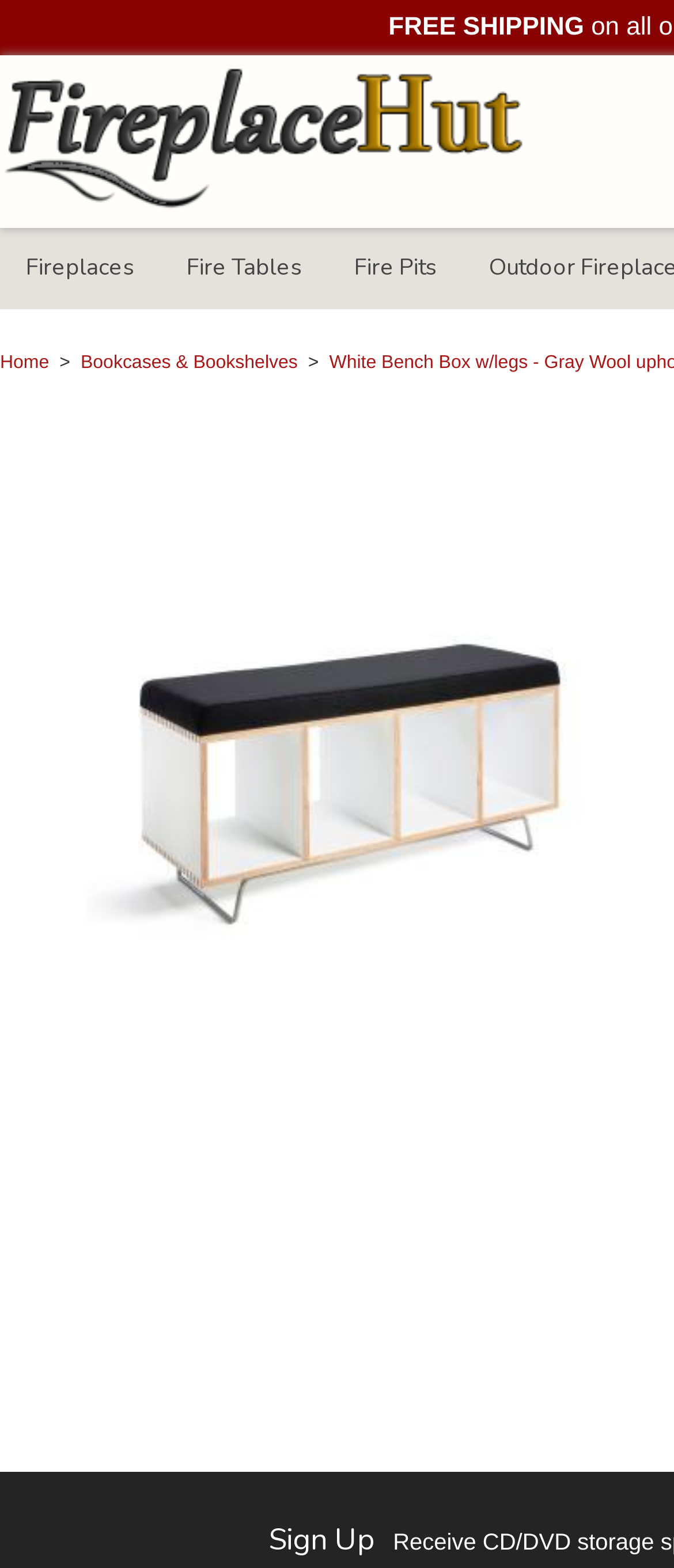Create an in-depth description of the webpage, covering main sections.

The webpage appears to be a product page for a "White Bench Box w/legs" with "Gray Wool upholstery". At the top of the page, there is a prominent "FREE SHIPPING" notice. Below this, there is a logo for "Fireplace Hut" on the left side, which is an image of a black logo. 

To the right of the logo, there are three navigation links: "Fireplaces", "Fire Tables", and "Fire Pits". These links are positioned horizontally, with "Fireplaces" on the left and "Fire Pits" on the right. 

Below these navigation links, there is a secondary navigation menu. This menu starts with a "Home" link on the left, followed by a ">" symbol, and then a link to "Bookcases & Bookshelves". 

At the bottom of the page, there is a "Sign Up" button or link, positioned near the bottom right corner.